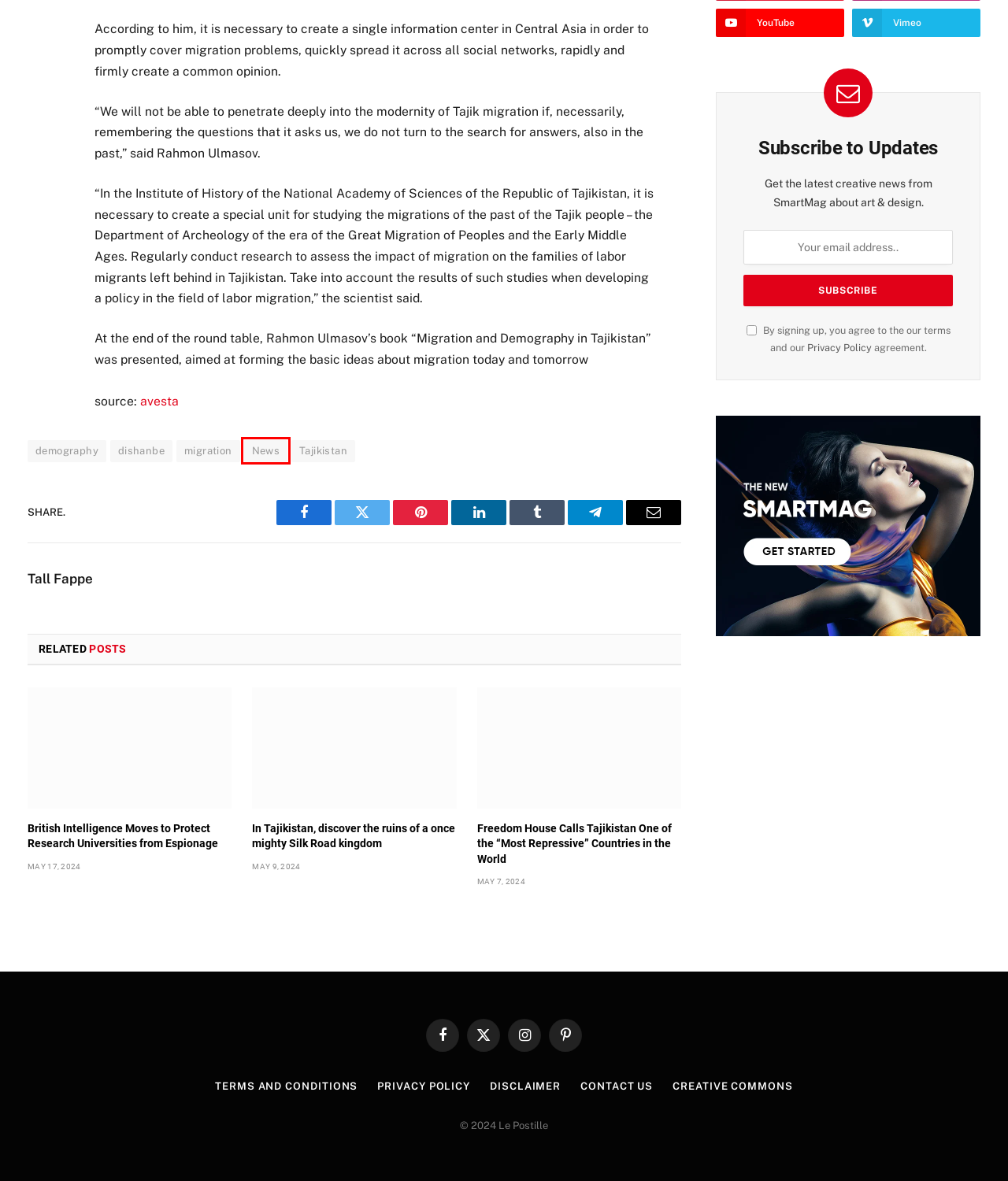Inspect the screenshot of a webpage with a red rectangle bounding box. Identify the webpage description that best corresponds to the new webpage after clicking the element inside the bounding box. Here are the candidates:
A. News Archives - Kuwait Chronicle
B. Creative Commons - Kuwait Chronicle
C. Privacy Policy - Kuwait Chronicle
D. Contact Us - Kuwait Chronicle
E. Disclaimer - Kuwait Chronicle
F. In Tajikistan, discover the ruins of a once mighty Silk Road kingdom - Kuwait Chronicle
G. Terms and Conditions - Kuwait Chronicle
H. British Intelligence Moves to Protect Research Universities from Espionage - Kuwait Chronicle

A